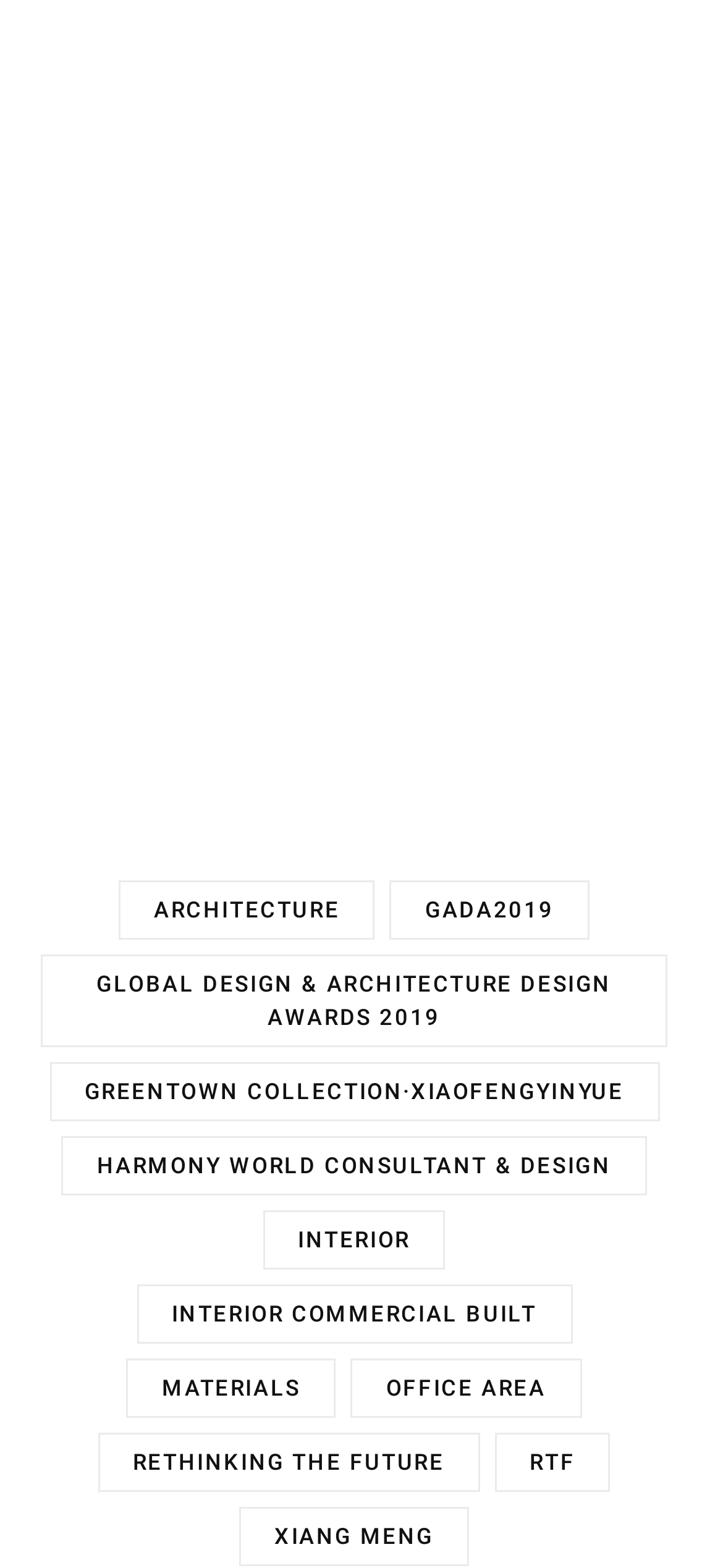How many sheets are available?
Please give a detailed and elaborate explanation in response to the question.

I counted the number of links with 'Sheet' in their text, and there are 6 of them, namely Sheet1, Sheet2, Sheet3, Sheet4, Sheet5, and Sheet6.